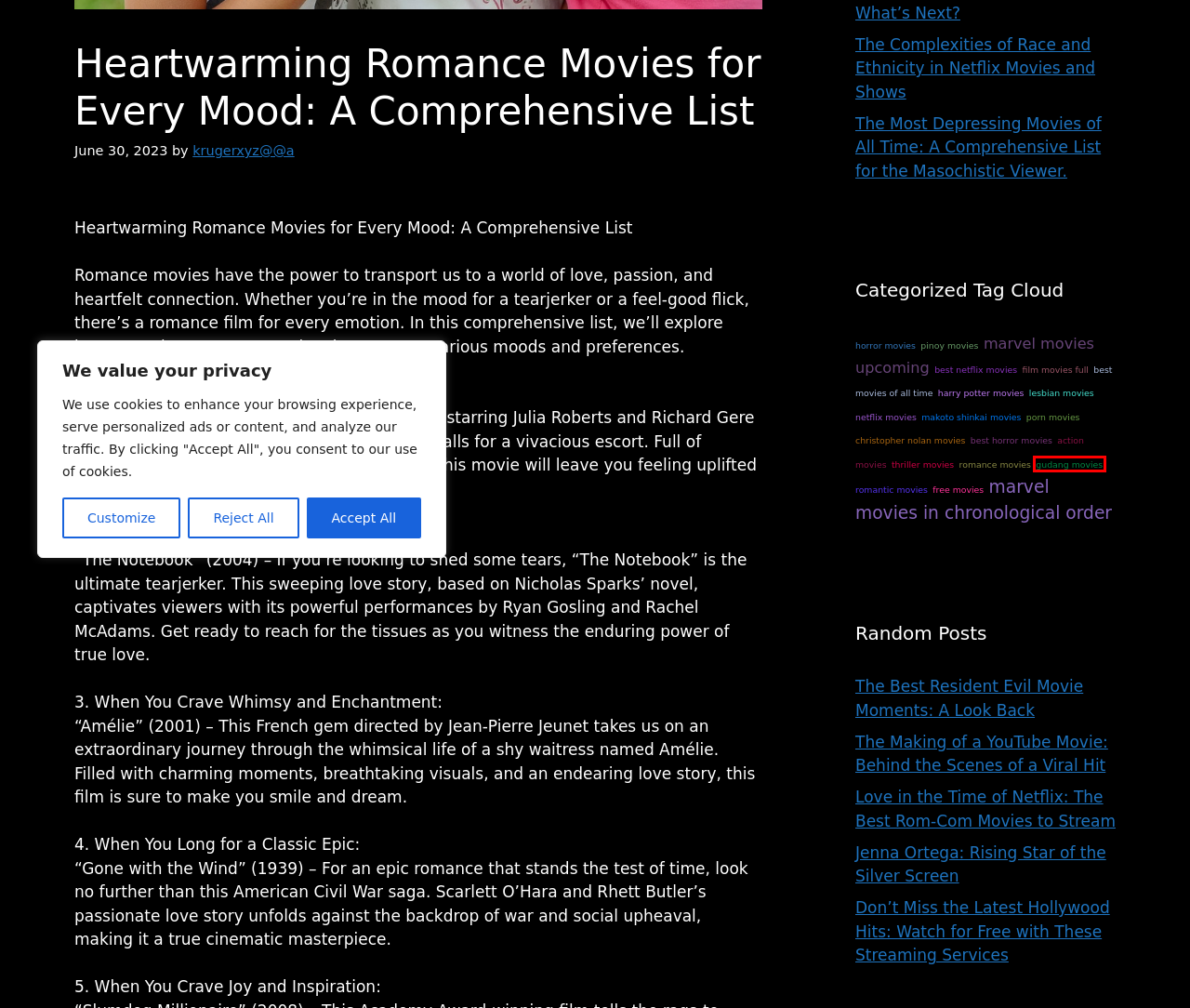Look at the screenshot of a webpage with a red bounding box and select the webpage description that best corresponds to the new page after clicking the element in the red box. Here are the options:
A. best movies of all time Archives - cinespace - Nonton Film Terbaru
B. romantic movies Archives - cinespace - Nonton Film Terbaru
C. gudang movies Archives - cinespace - Nonton Film Terbaru
D. horror movies Archives - cinespace - Nonton Film Terbaru
E. The Complexities of Race and Ethnicity in Netflix Movies and Shows - cinespace - Nonton Film Terbaru
F. krugerxyz@@a, Author at cinespace - Nonton Film Terbaru
G. netflix movies Archives - cinespace - Nonton Film Terbaru
H. lesbian movies Archives - cinespace - Nonton Film Terbaru

C